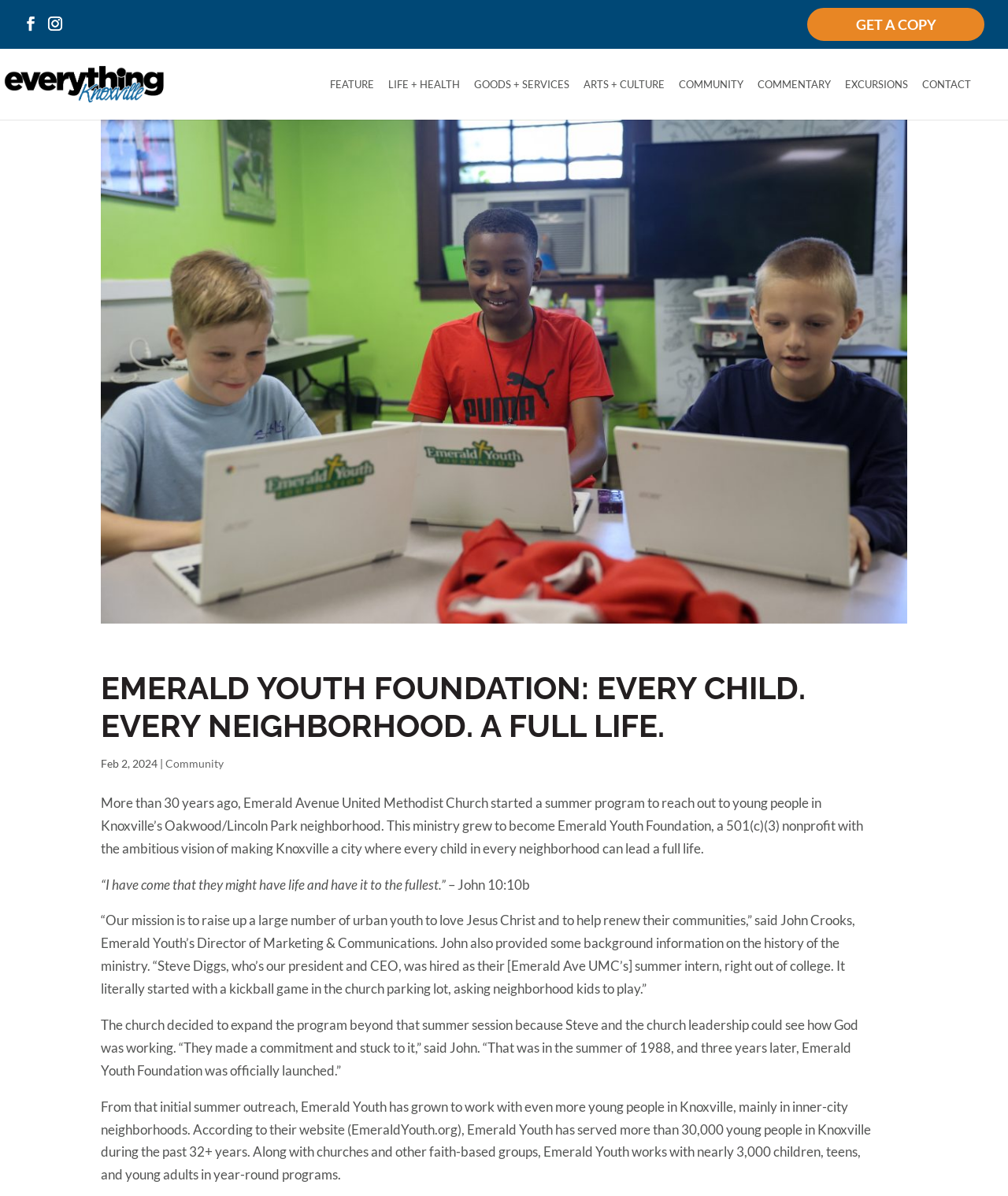Locate the bounding box for the described UI element: "Community". Ensure the coordinates are four float numbers between 0 and 1, formatted as [left, top, right, bottom].

[0.673, 0.066, 0.738, 0.1]